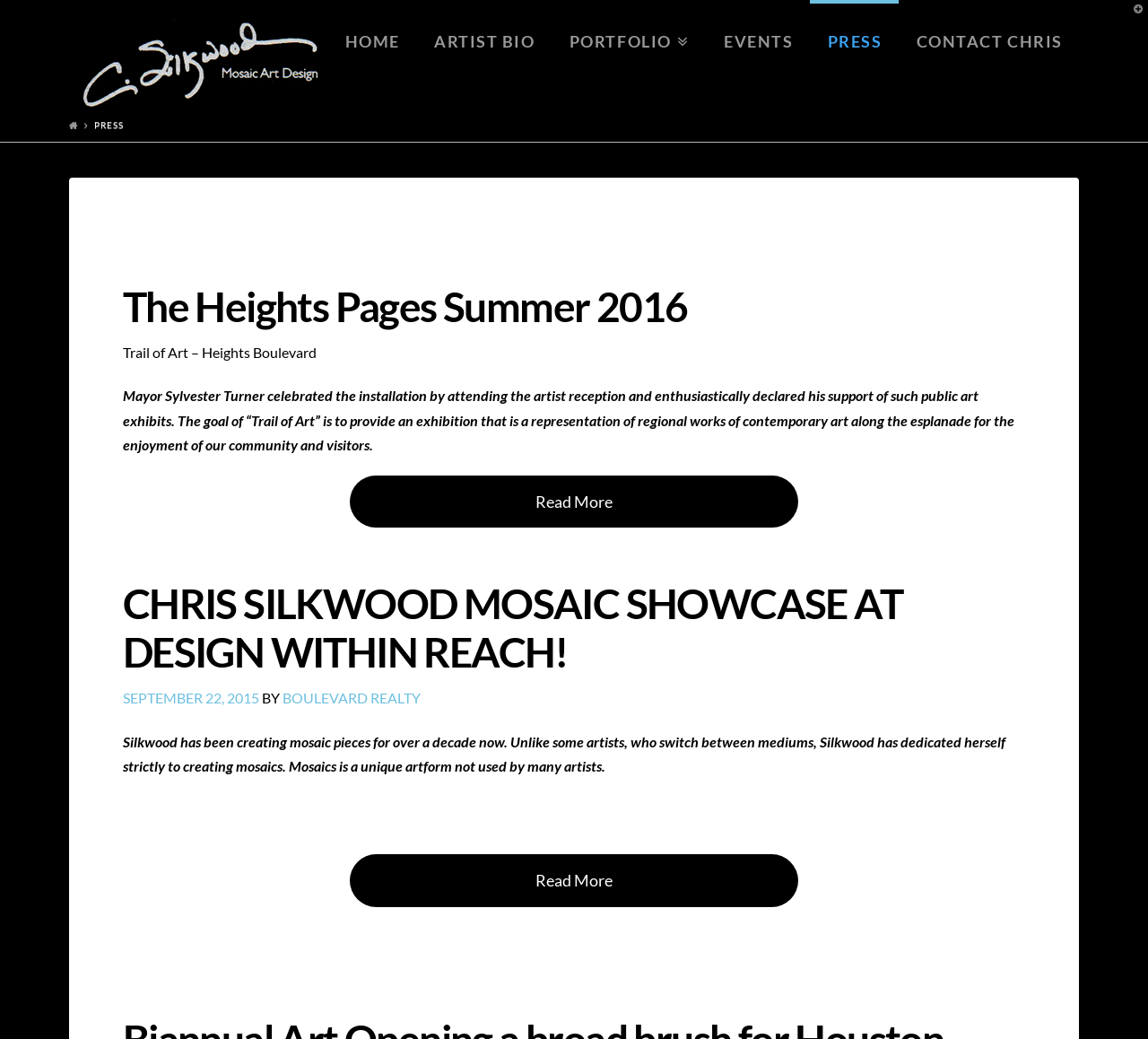Locate the bounding box of the UI element based on this description: "Portfolio". Provide four float numbers between 0 and 1 as [left, top, right, bottom].

[0.48, 0.0, 0.615, 0.078]